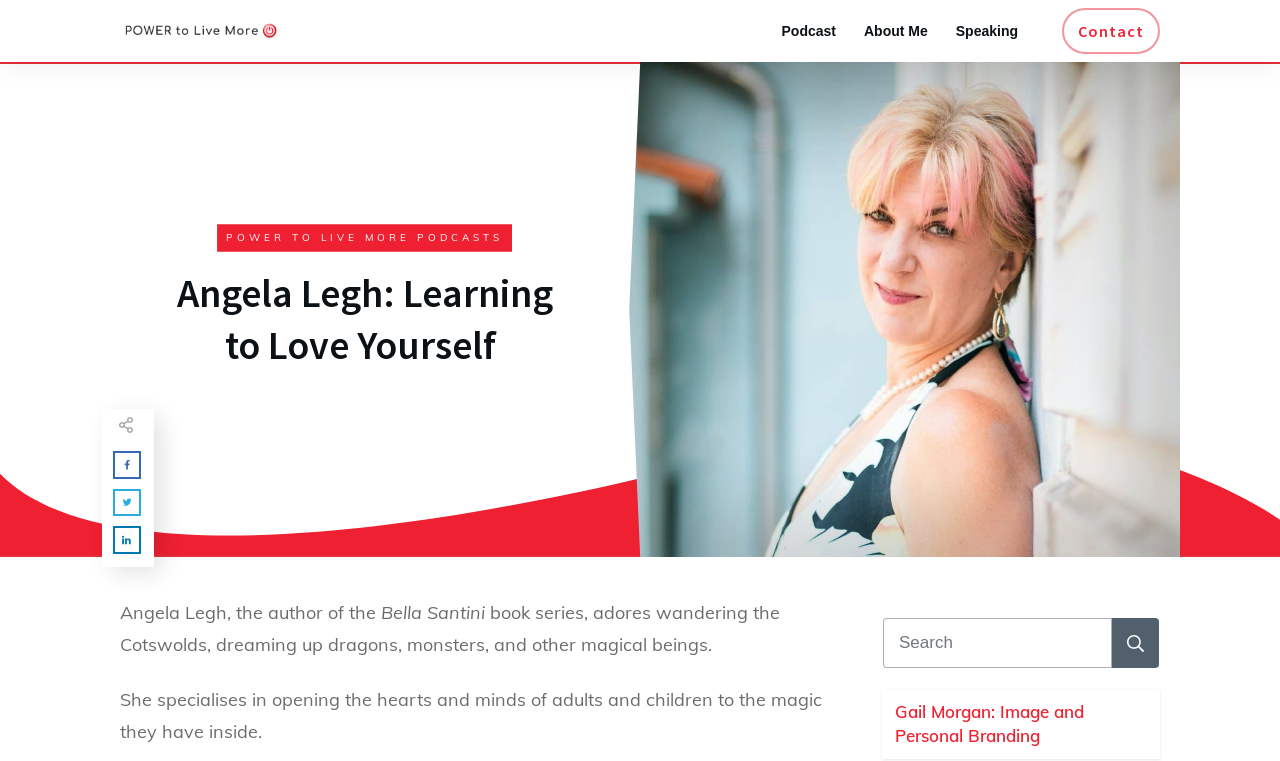Kindly determine the bounding box coordinates of the area that needs to be clicked to fulfill this instruction: "Read the article about Gail Morgan".

[0.699, 0.92, 0.898, 0.982]